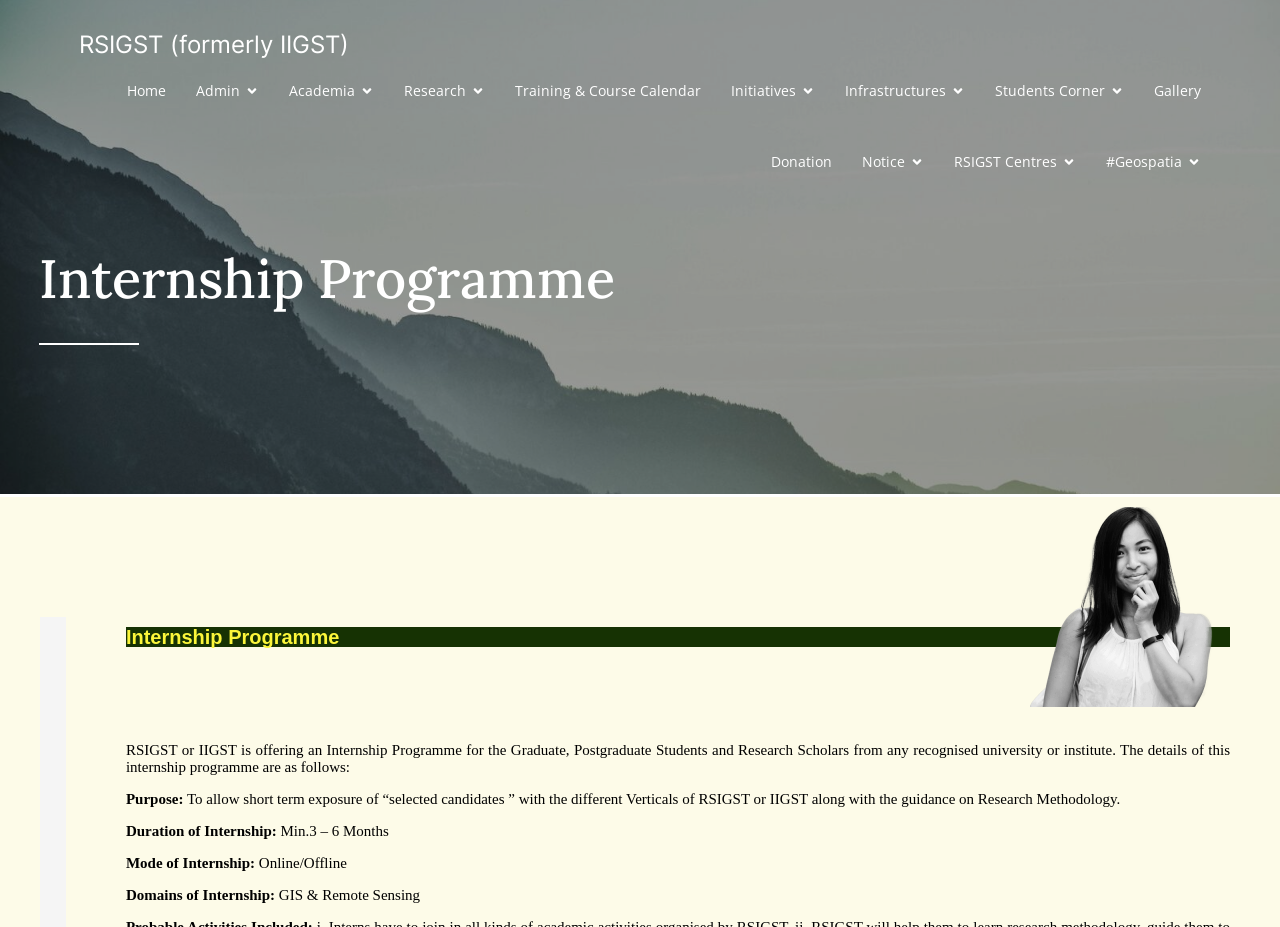What is the mode of internship?
Can you offer a detailed and complete answer to this question?

The mode of internship can be found in the paragraph below the heading 'Internship Programme'. It states that the mode is 'Online/Offline'.